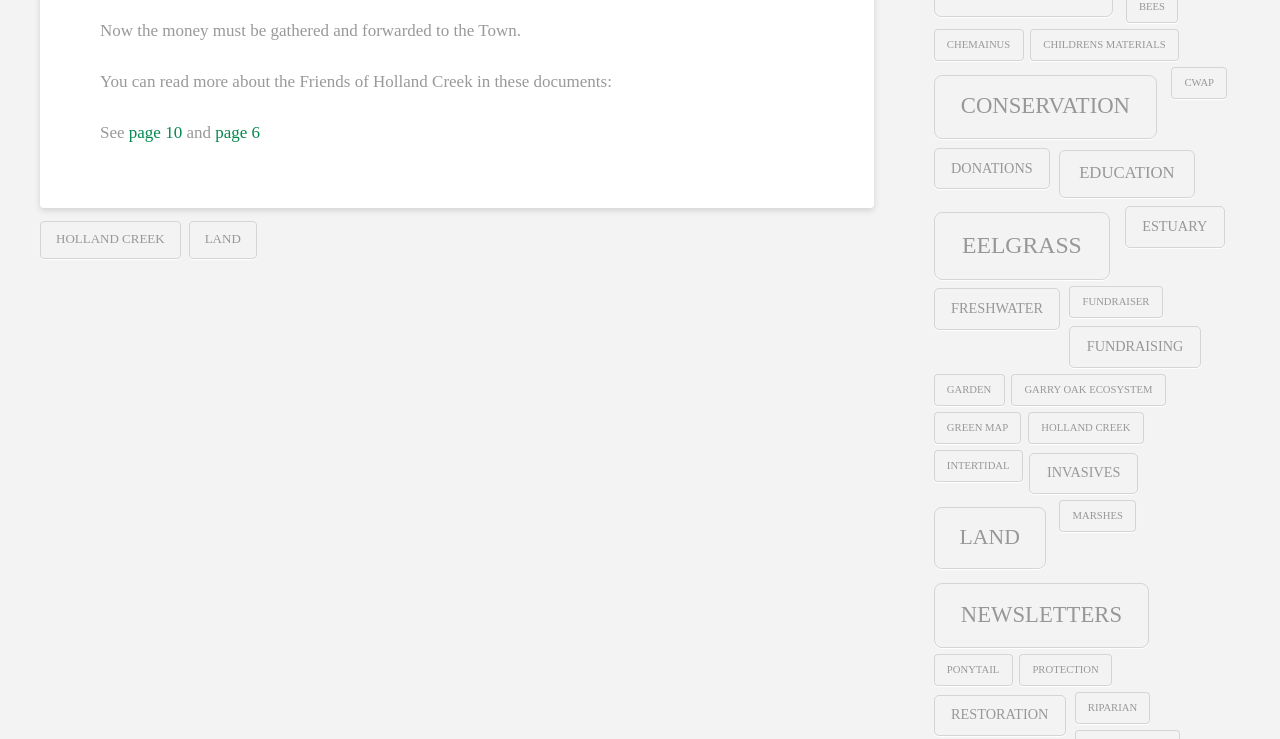Determine the bounding box of the UI component based on this description: "Invasives". The bounding box coordinates should be four float values between 0 and 1, i.e., [left, top, right, bottom].

[0.804, 0.612, 0.889, 0.668]